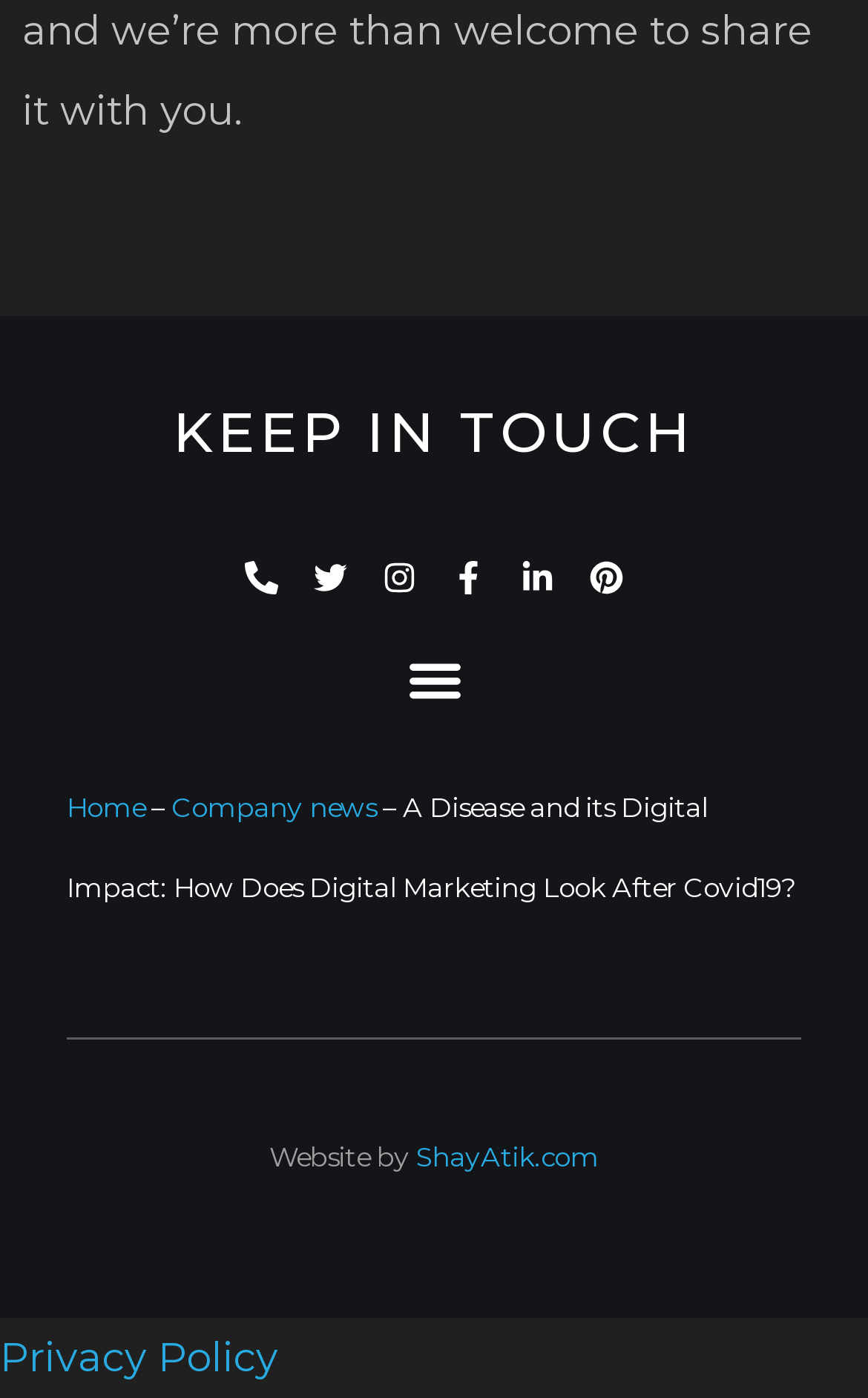Please identify the bounding box coordinates of the element's region that I should click in order to complete the following instruction: "Go to Company news". The bounding box coordinates consist of four float numbers between 0 and 1, i.e., [left, top, right, bottom].

[0.197, 0.565, 0.433, 0.588]